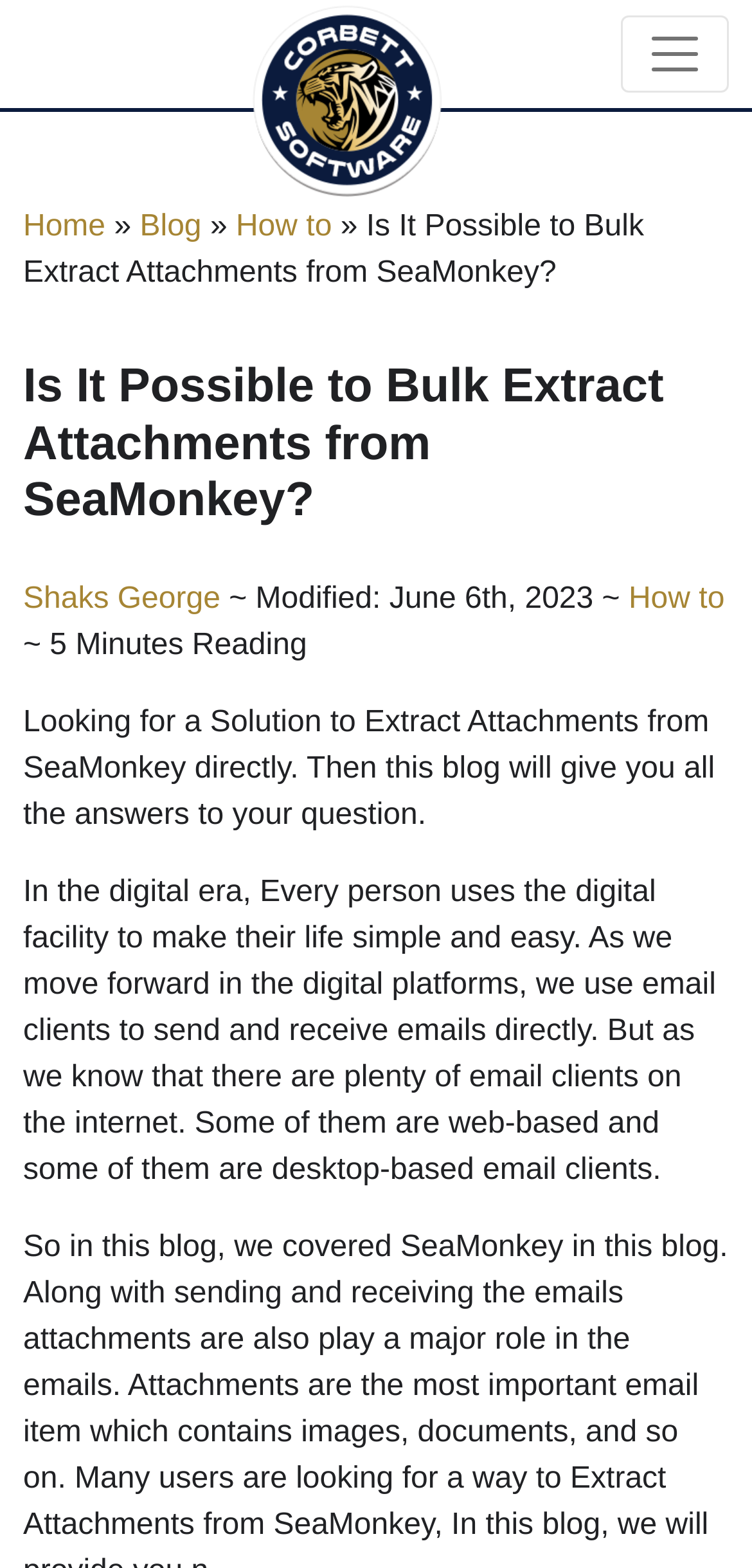Provide the bounding box coordinates of the HTML element described by the text: "Home". The coordinates should be in the format [left, top, right, bottom] with values between 0 and 1.

[0.031, 0.134, 0.14, 0.155]